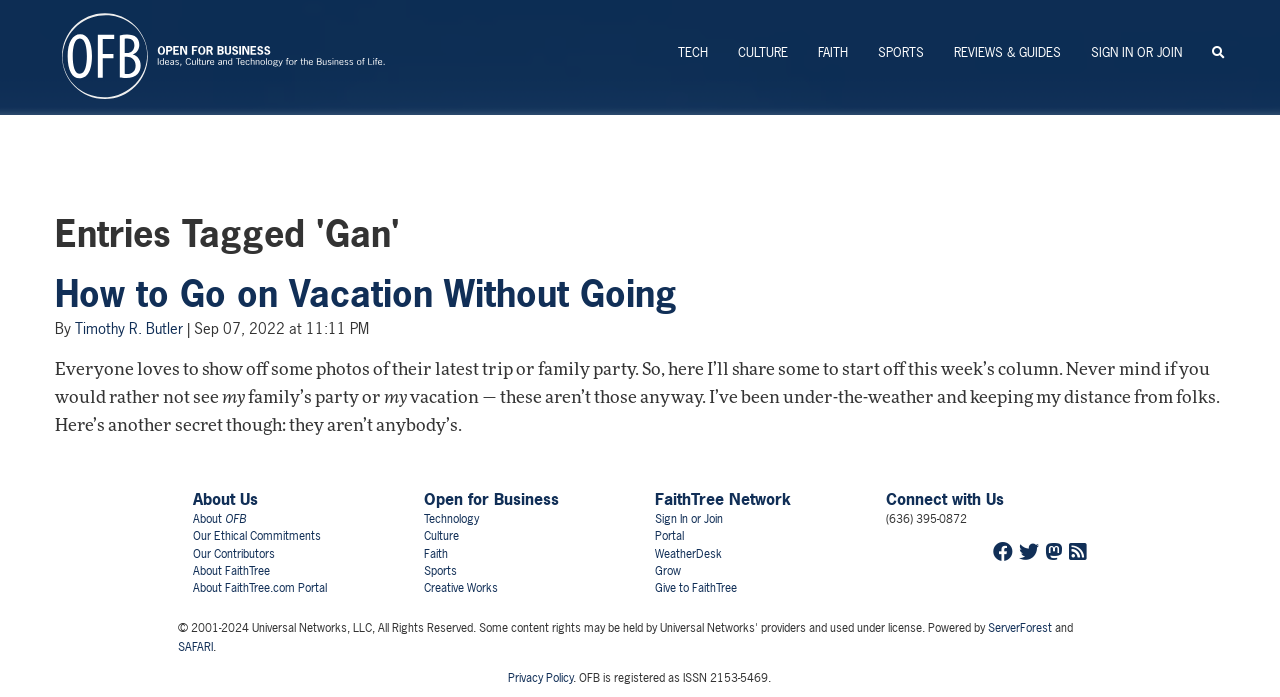Please identify the bounding box coordinates of the region to click in order to complete the given instruction: "Read the article 'How to Go on Vacation Without Going'". The coordinates should be four float numbers between 0 and 1, i.e., [left, top, right, bottom].

[0.043, 0.387, 0.529, 0.456]